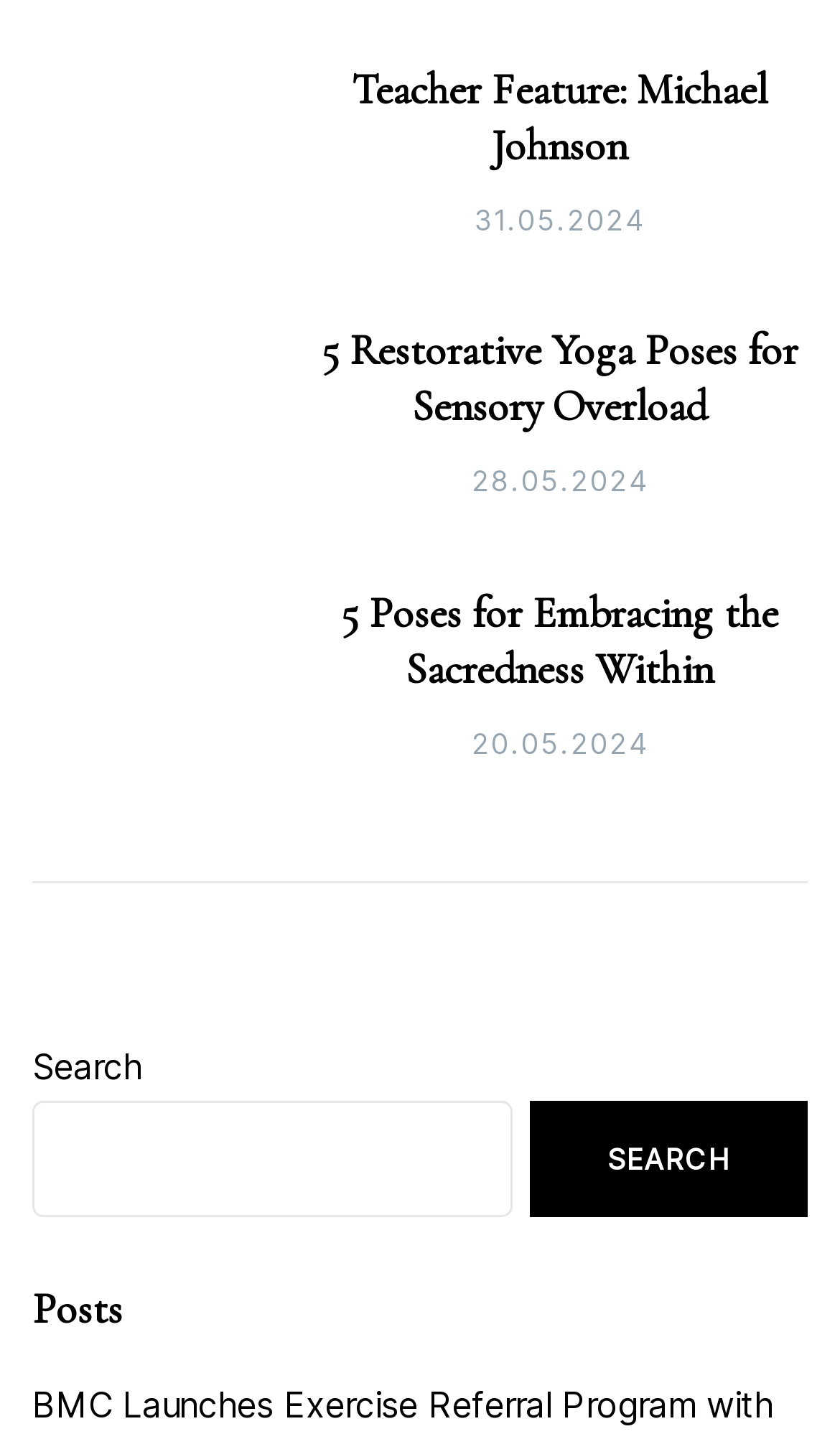What is the date of the first post?
Look at the screenshot and respond with a single word or phrase.

31.05.2024